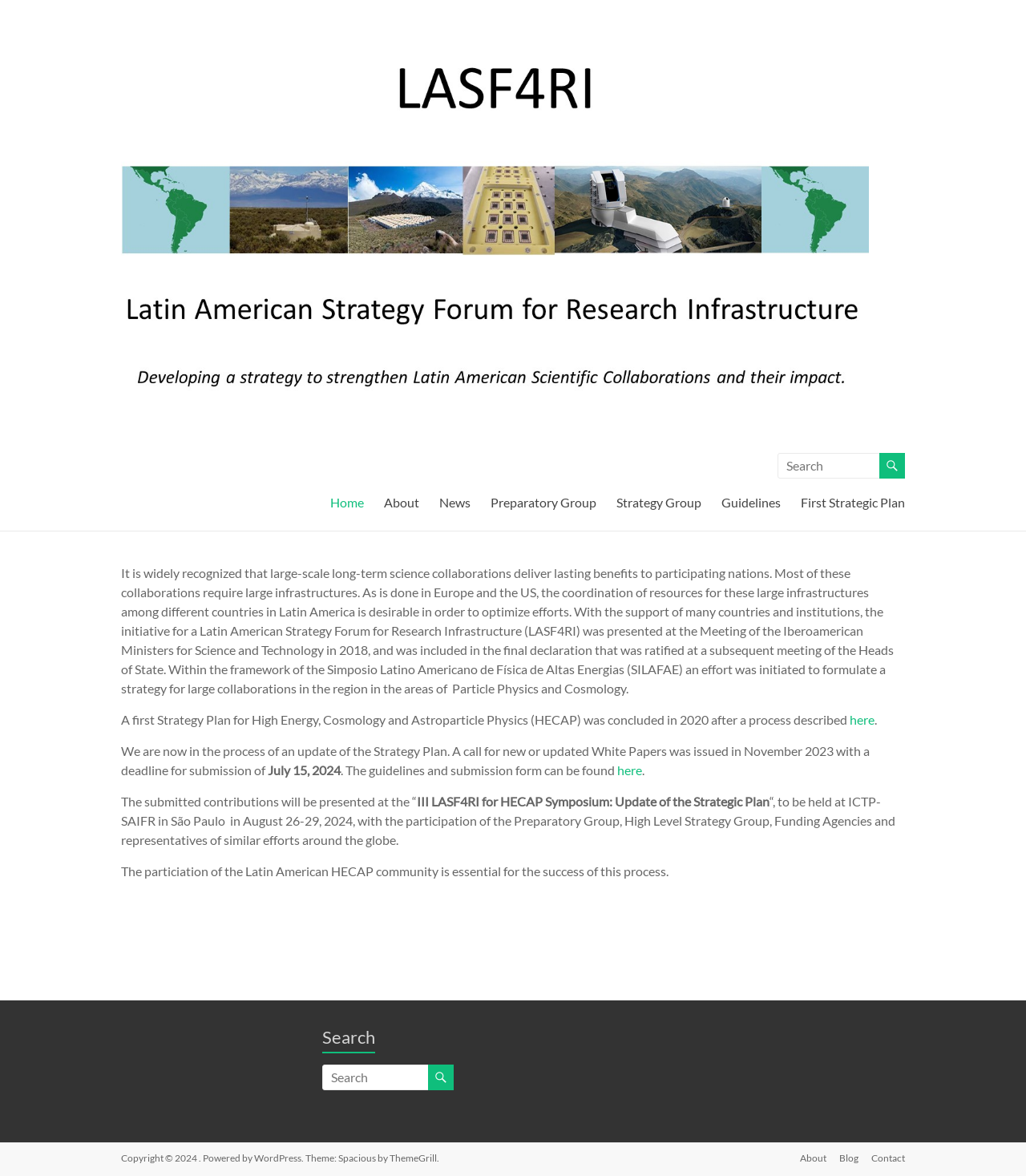Please find the bounding box coordinates of the element that needs to be clicked to perform the following instruction: "Share". The bounding box coordinates should be four float numbers between 0 and 1, represented as [left, top, right, bottom].

None